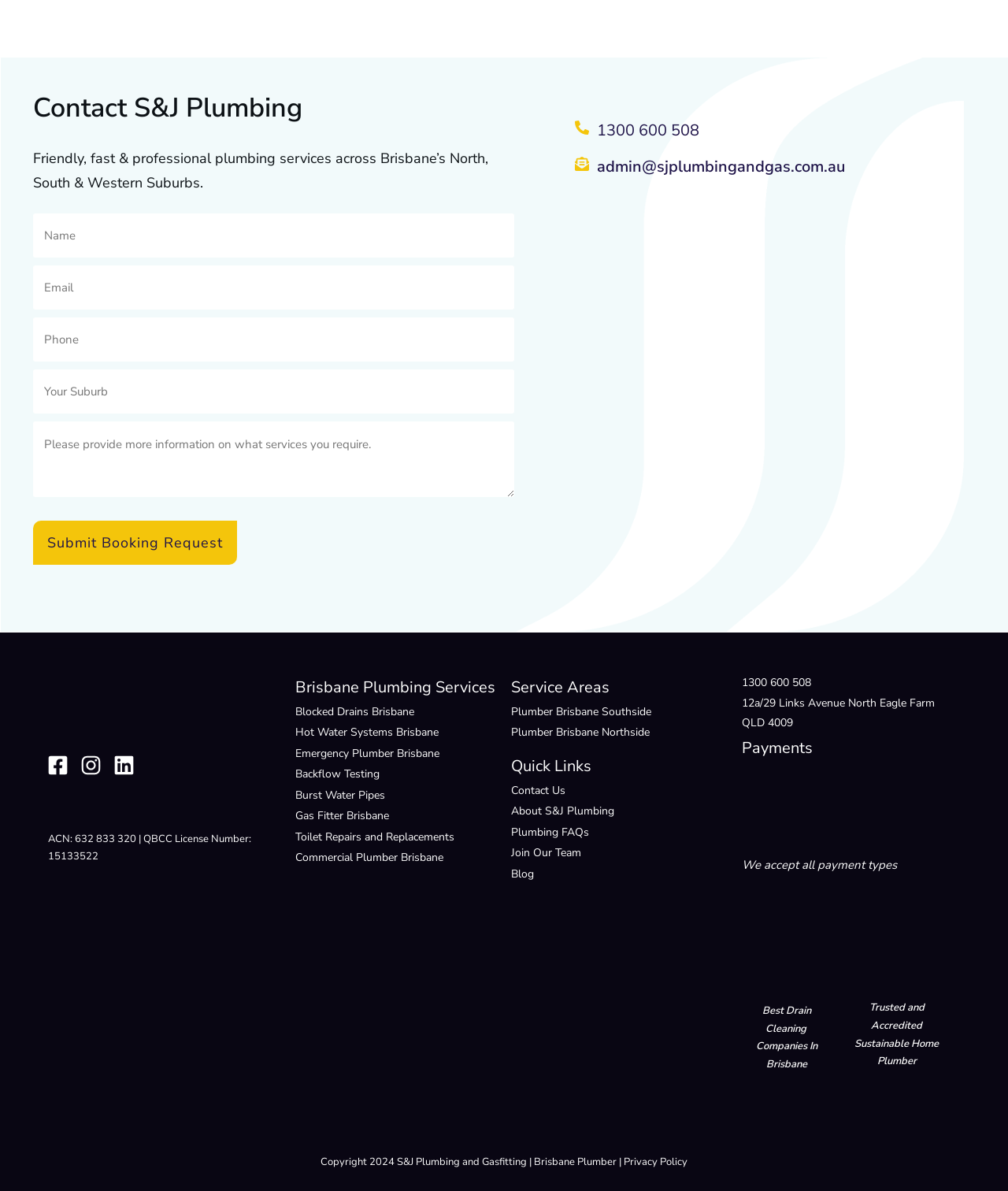Locate the bounding box coordinates of the segment that needs to be clicked to meet this instruction: "Enter your name".

[0.033, 0.179, 0.51, 0.216]